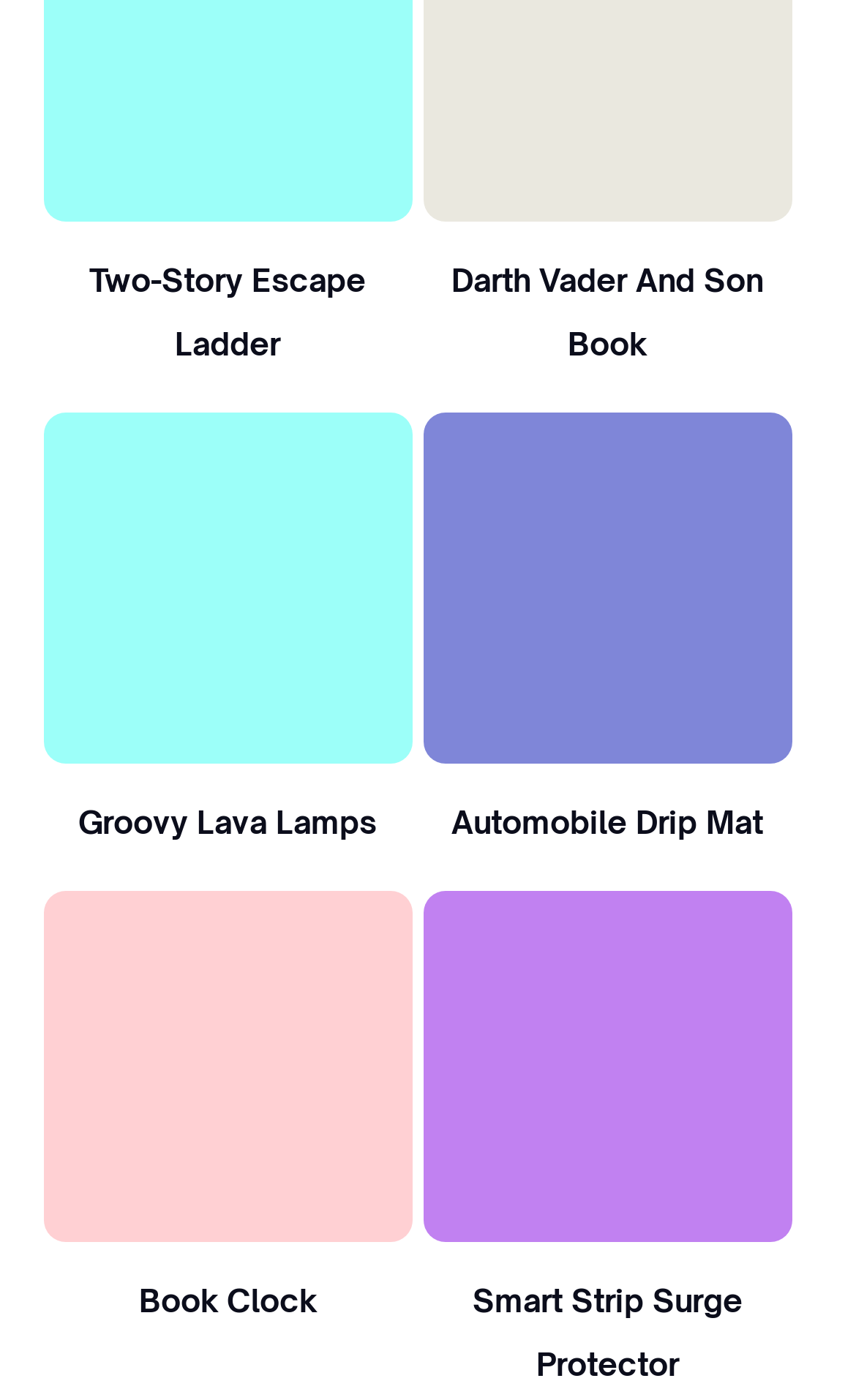Locate the bounding box coordinates of the clickable region to complete the following instruction: "Discover the Book Clock."

[0.05, 0.637, 0.482, 0.888]